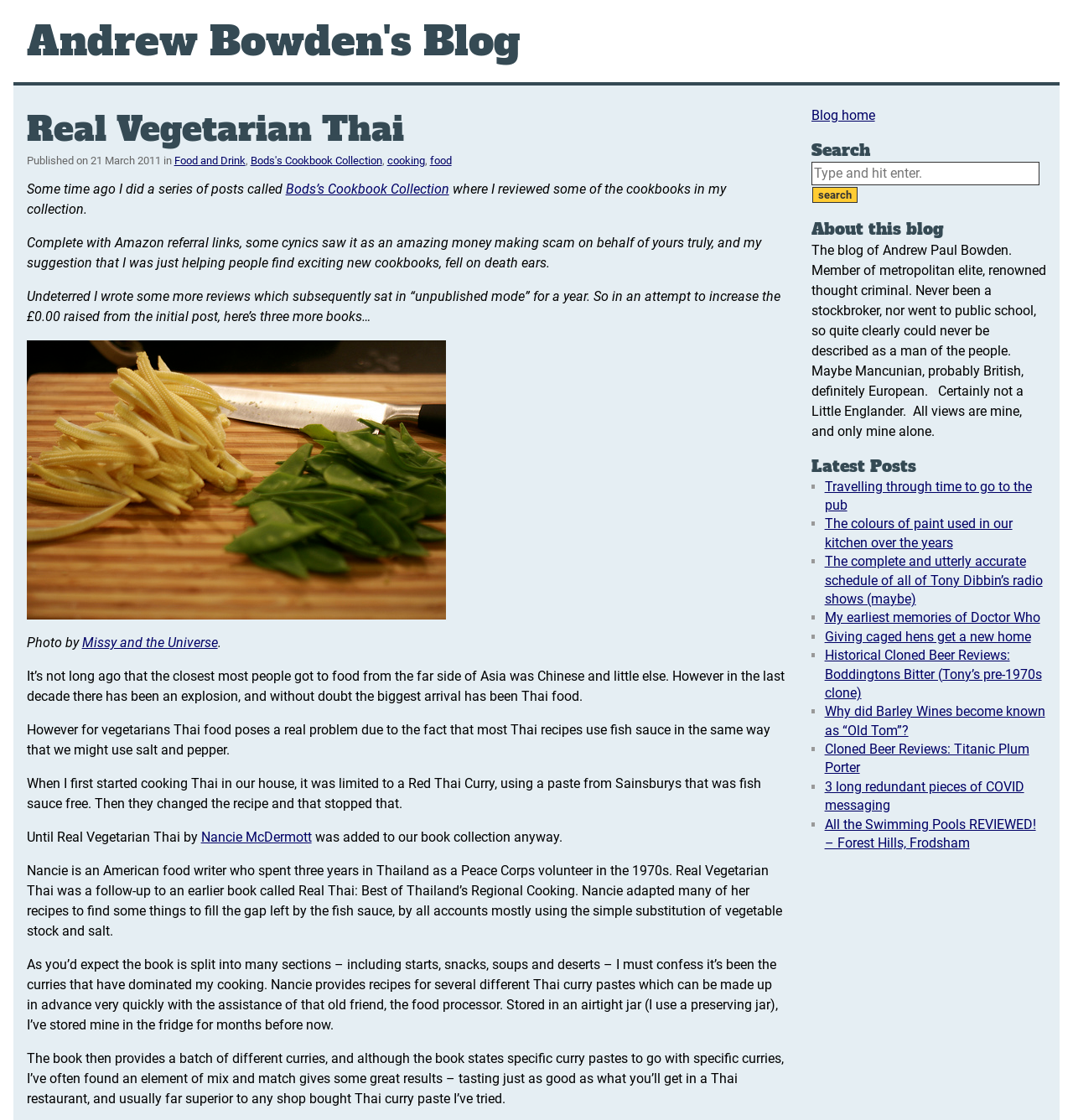Can you determine the main header of this webpage?

Real Vegetarian Thai